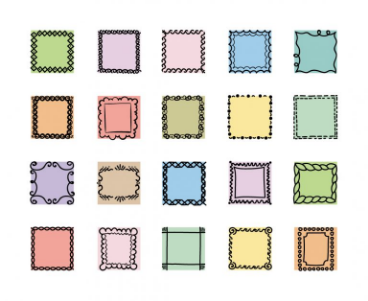Respond to the question with just a single word or phrase: 
What is the color palette of the frames?

Pastel hues